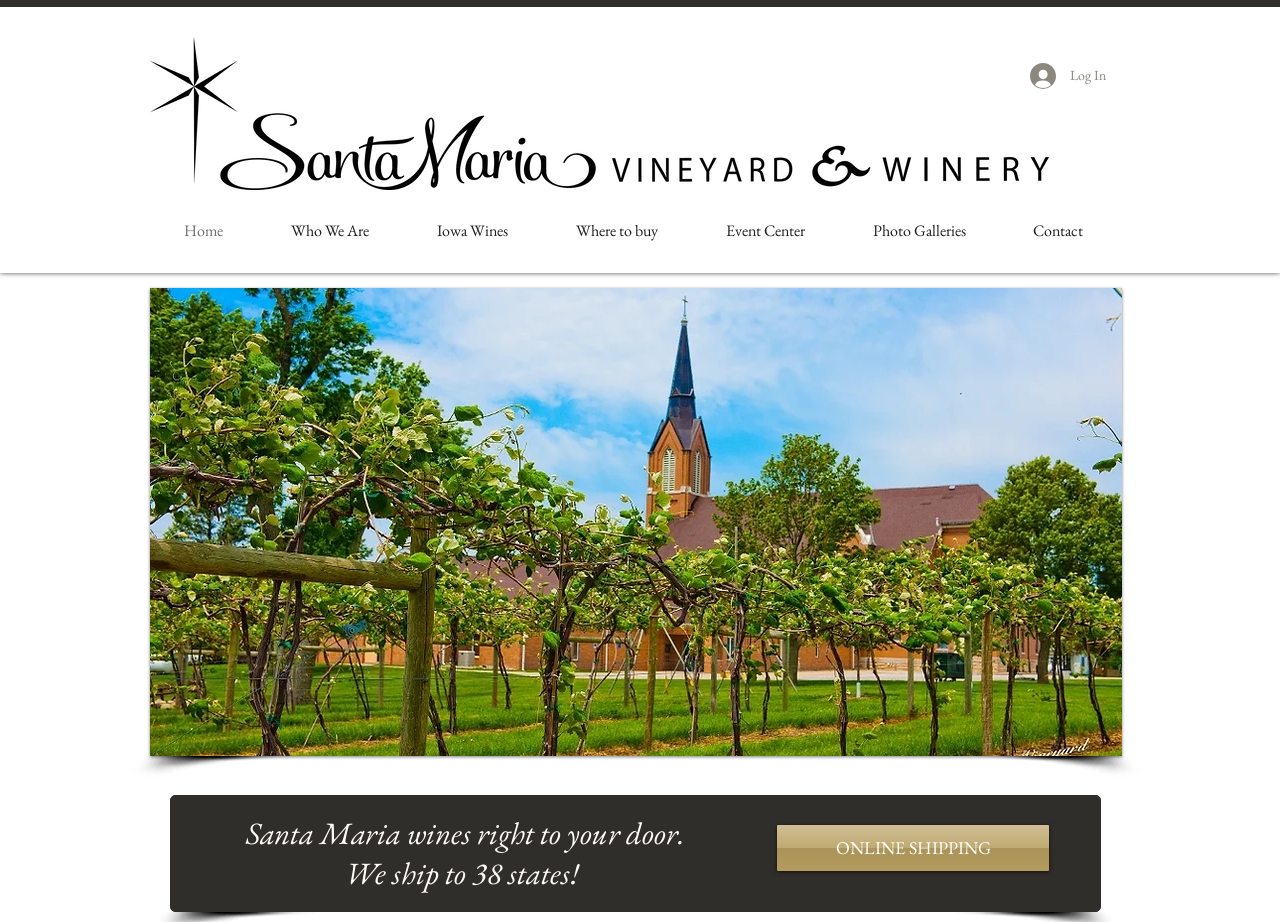Provide the bounding box coordinates for the area that should be clicked to complete the instruction: "Click the Log In button".

[0.794, 0.062, 0.875, 0.103]